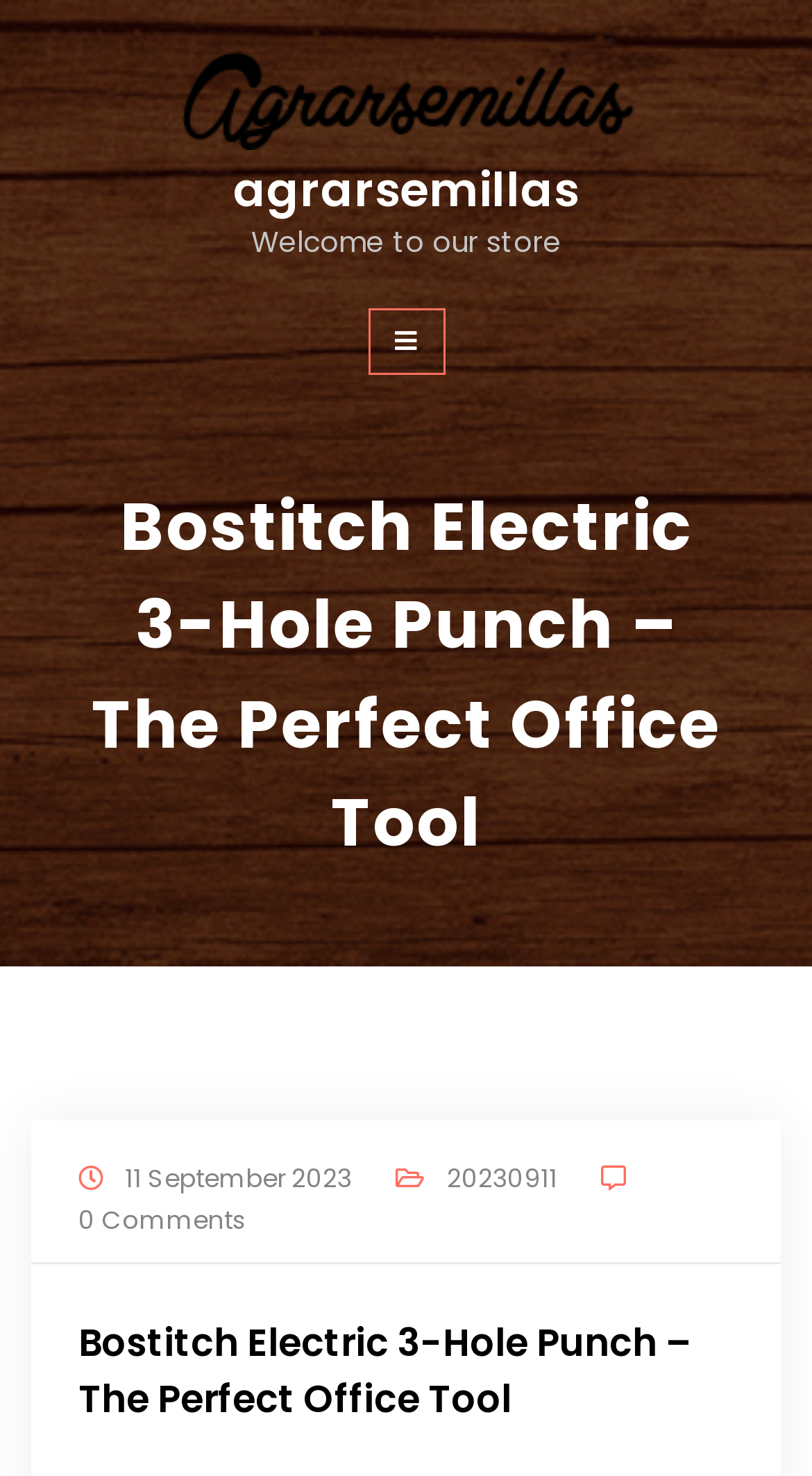What is the date mentioned on the webpage?
From the image, respond with a single word or phrase.

11 September 2023